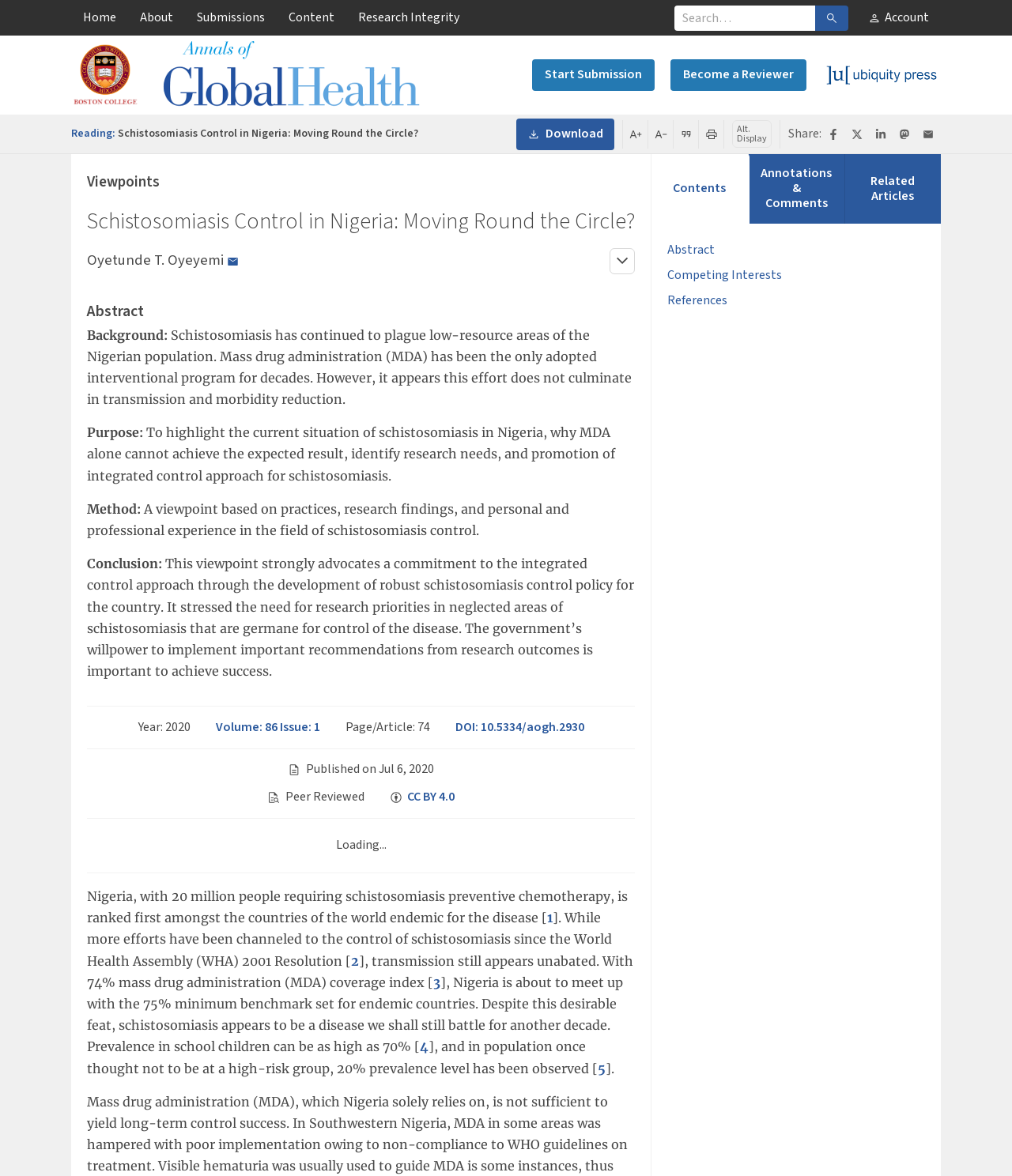Please identify the bounding box coordinates of where to click in order to follow the instruction: "Enter a comment".

None